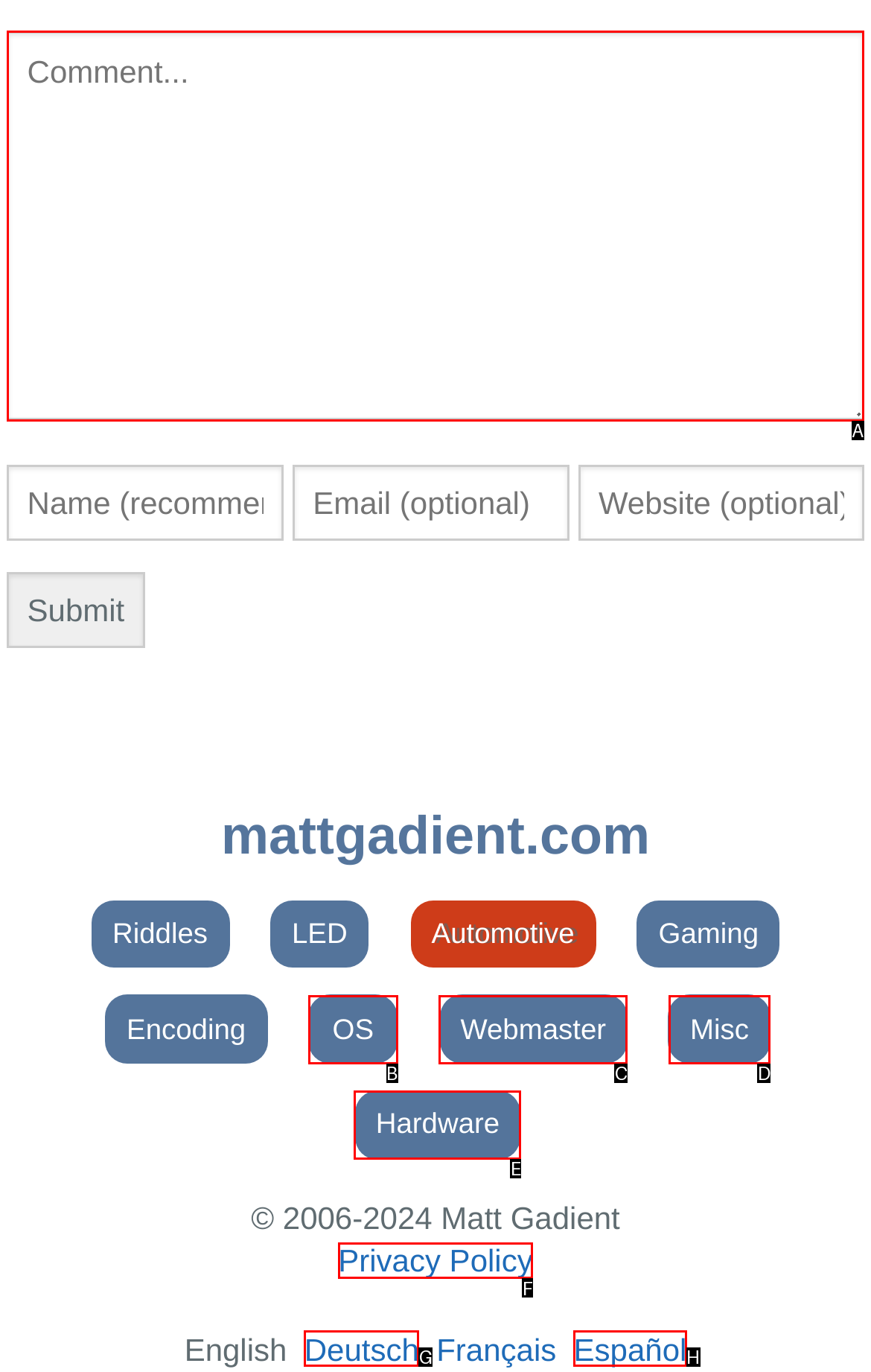Tell me which option best matches the description: Deutsch
Answer with the option's letter from the given choices directly.

G